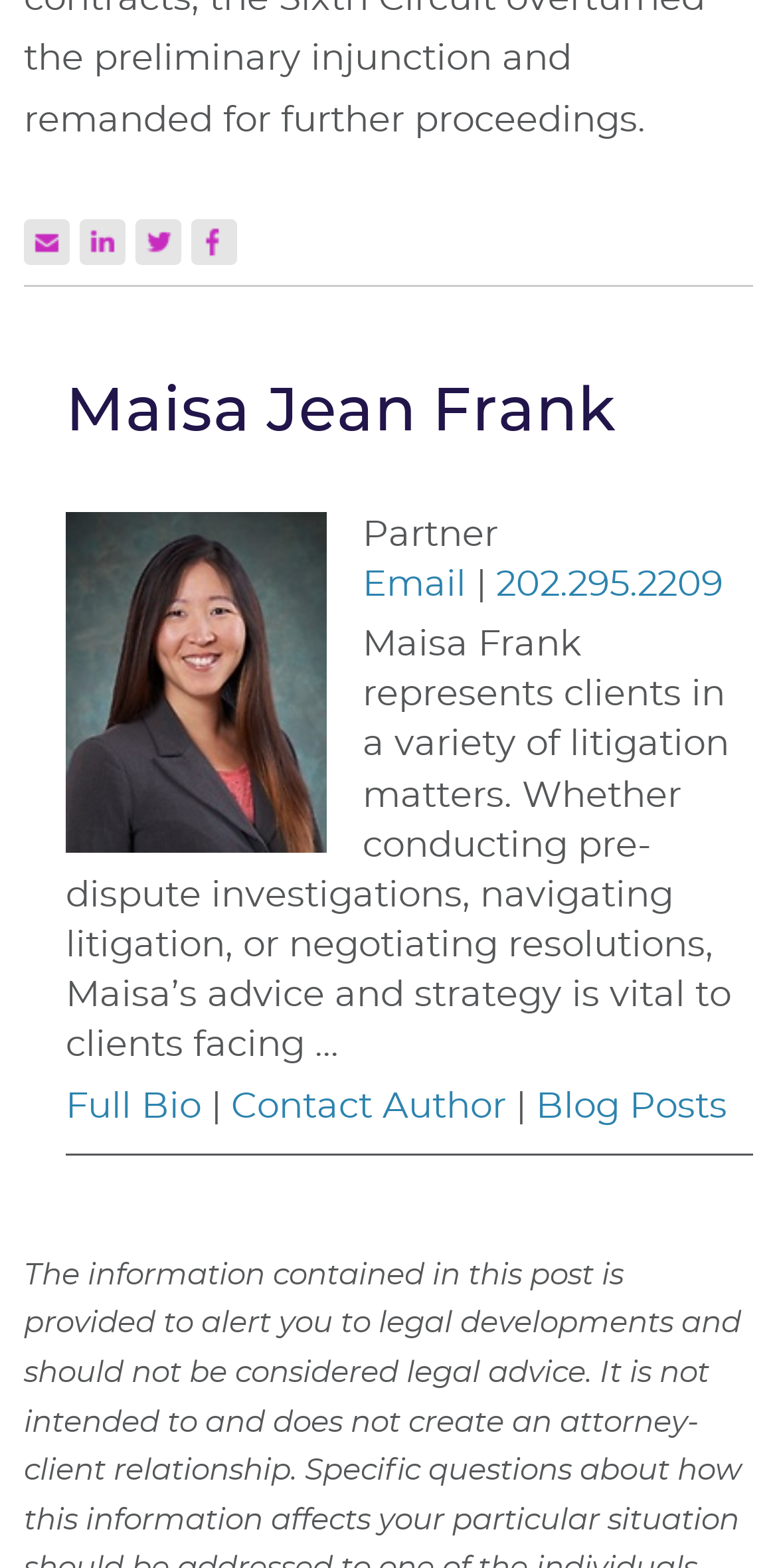Identify the bounding box coordinates of the specific part of the webpage to click to complete this instruction: "Call Maisa Jean Frank".

[0.638, 0.362, 0.93, 0.385]